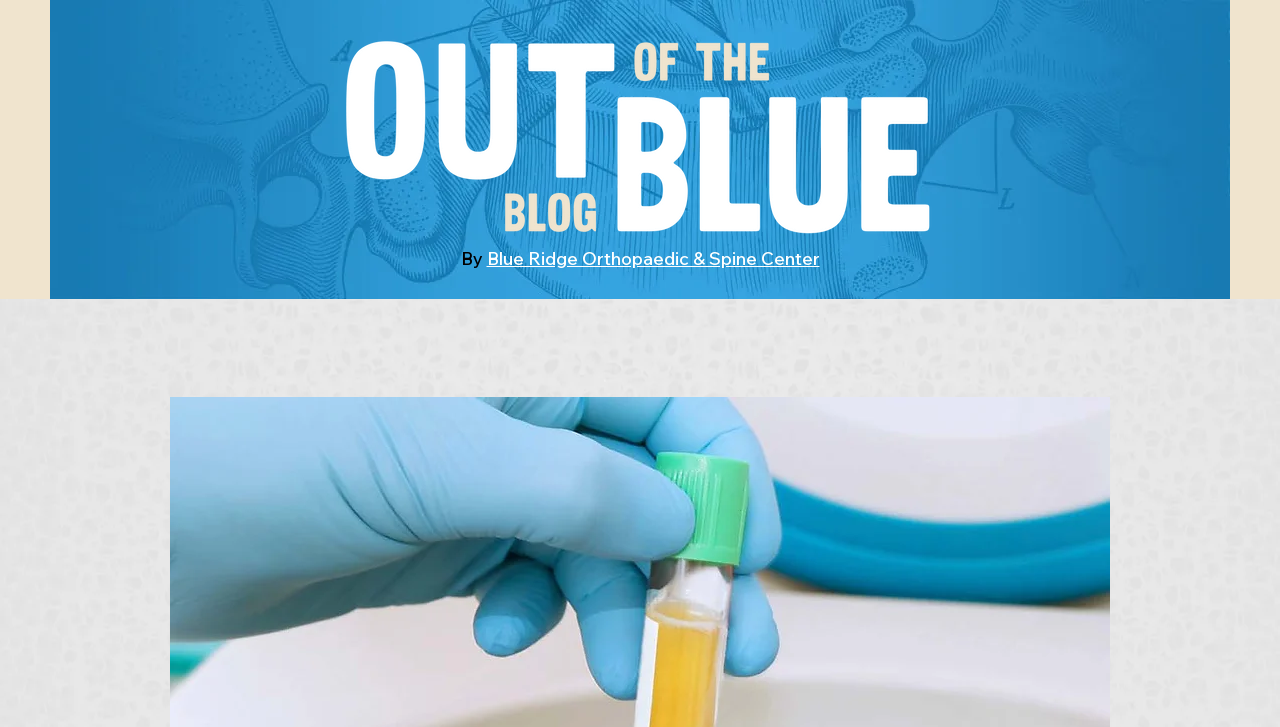Identify the bounding box for the UI element described as: "May 2021". Ensure the coordinates are four float numbers between 0 and 1, formatted as [left, top, right, bottom].

None